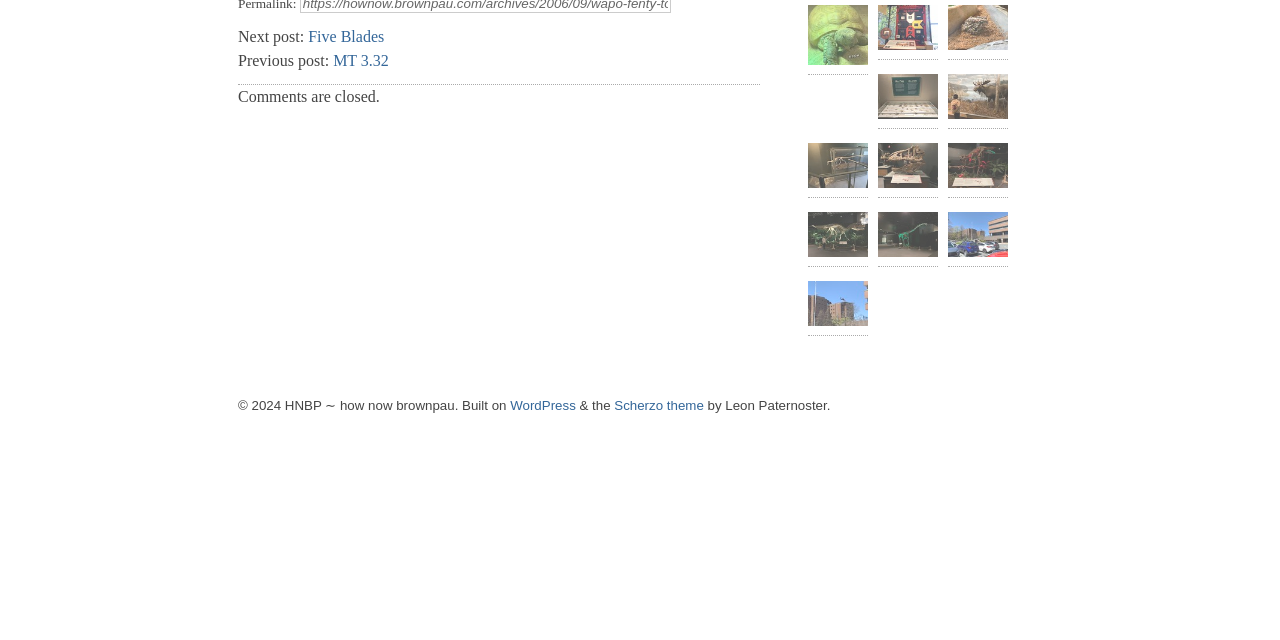Determine the bounding box coordinates for the UI element with the following description: "Recycle/Reuse/Repurpose/Repair". The coordinates should be four float numbers between 0 and 1, represented as [left, top, right, bottom].

None